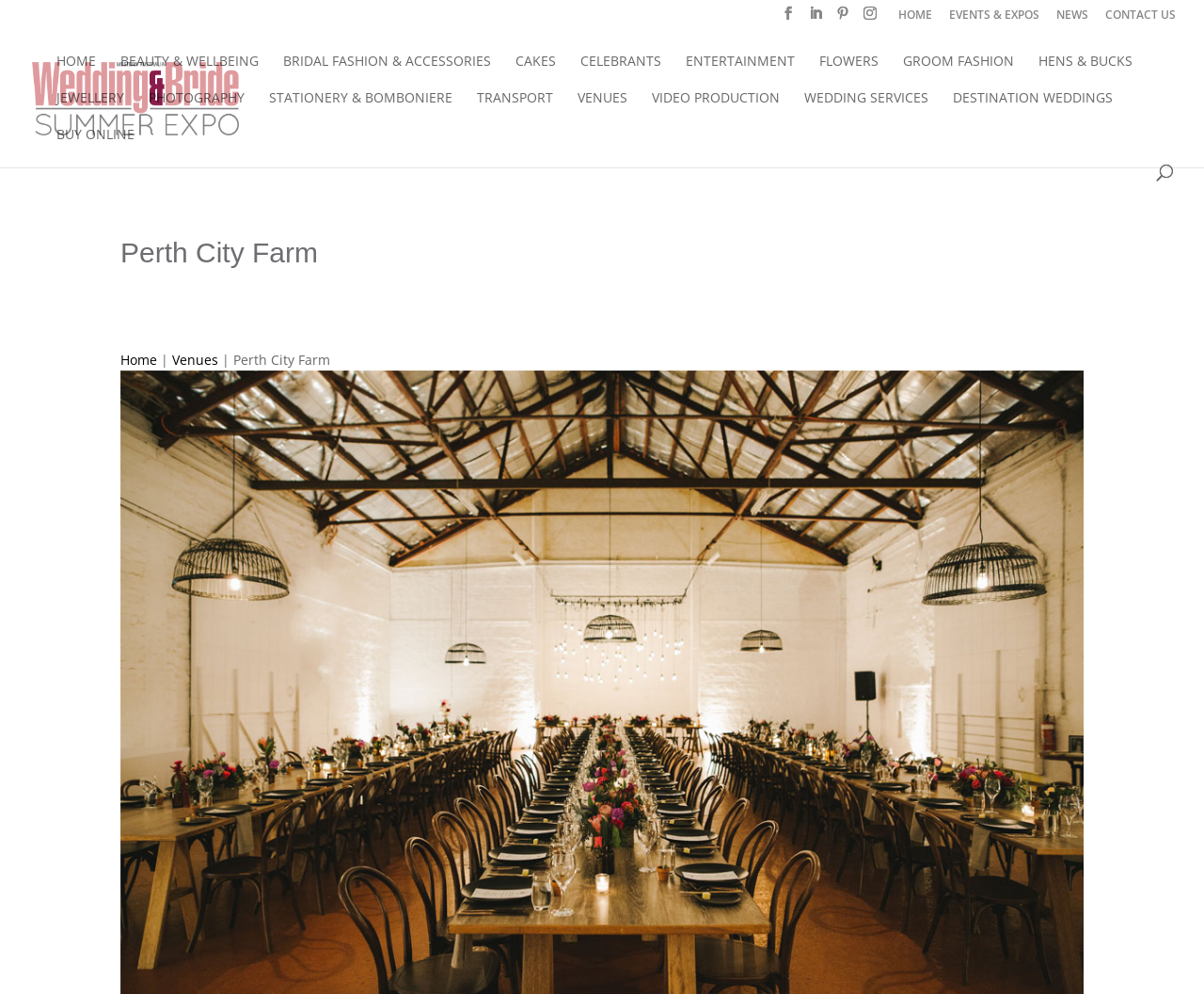Answer the following inquiry with a single word or phrase:
What is the category of 'CAKES'?

Food